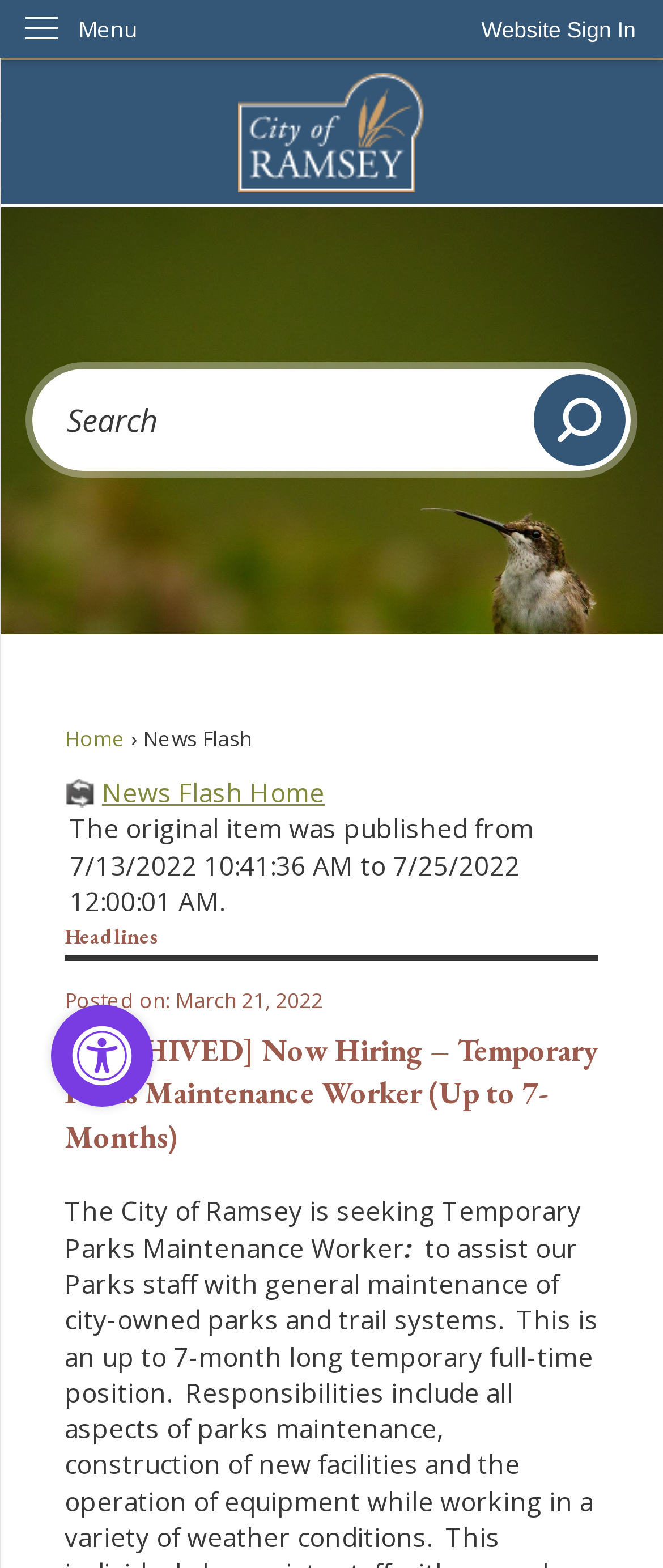Identify the bounding box coordinates of the clickable region necessary to fulfill the following instruction: "Go to the home page". The bounding box coordinates should be four float numbers between 0 and 1, i.e., [left, top, right, bottom].

[0.353, 0.046, 0.647, 0.122]